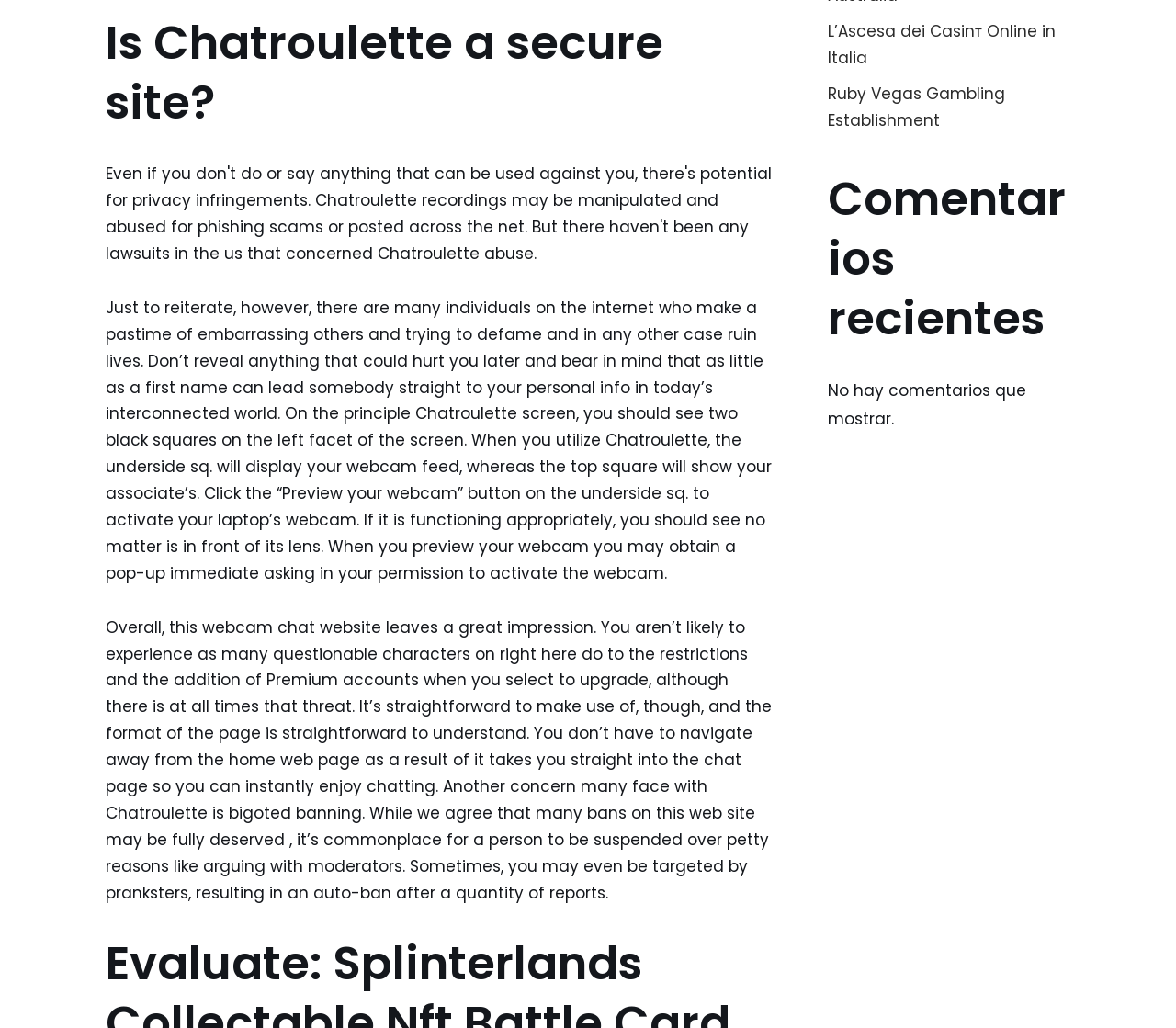Locate the UI element described as follows: "Ruby Vegas Gambling Establishment". Return the bounding box coordinates as four float numbers between 0 and 1 in the order [left, top, right, bottom].

[0.704, 0.08, 0.855, 0.127]